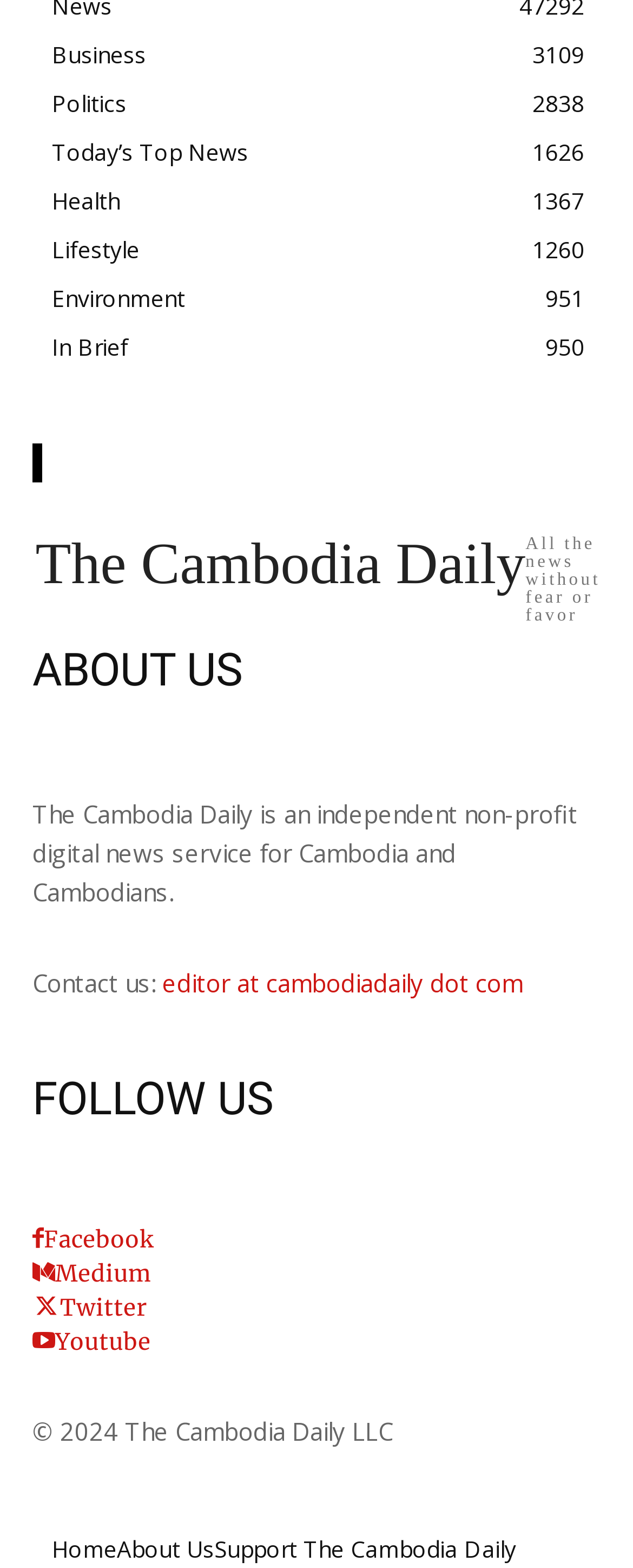What is the contact email address?
Based on the visual information, provide a detailed and comprehensive answer.

The answer can be found in the link element with the text 'editor at cambodiadaily dot com' which is located below the 'Contact us:' StaticText element.